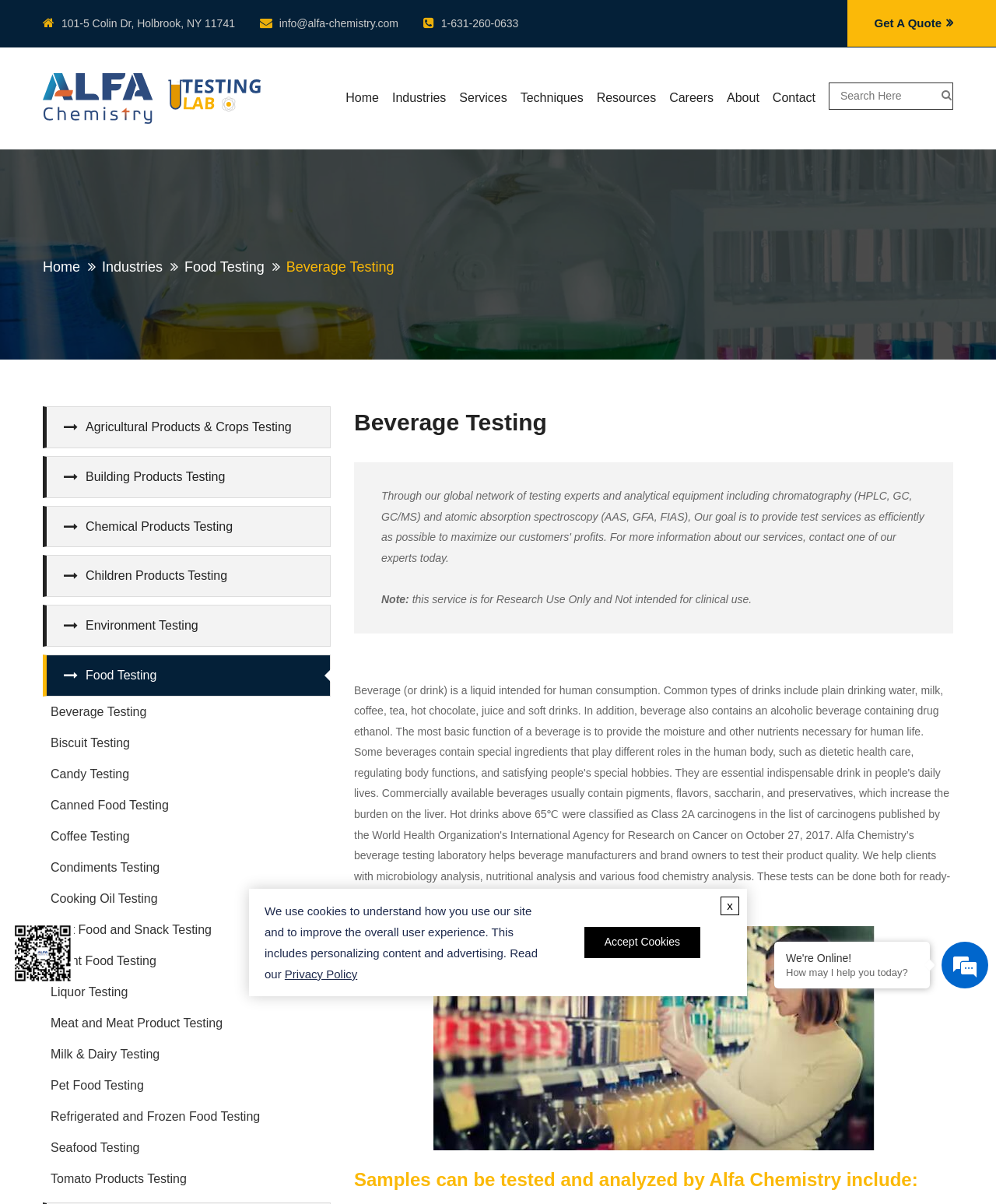Pinpoint the bounding box coordinates of the clickable area necessary to execute the following instruction: "Contact Alfa Chemistry". The coordinates should be given as four float numbers between 0 and 1, namely [left, top, right, bottom].

[0.776, 0.039, 0.819, 0.123]